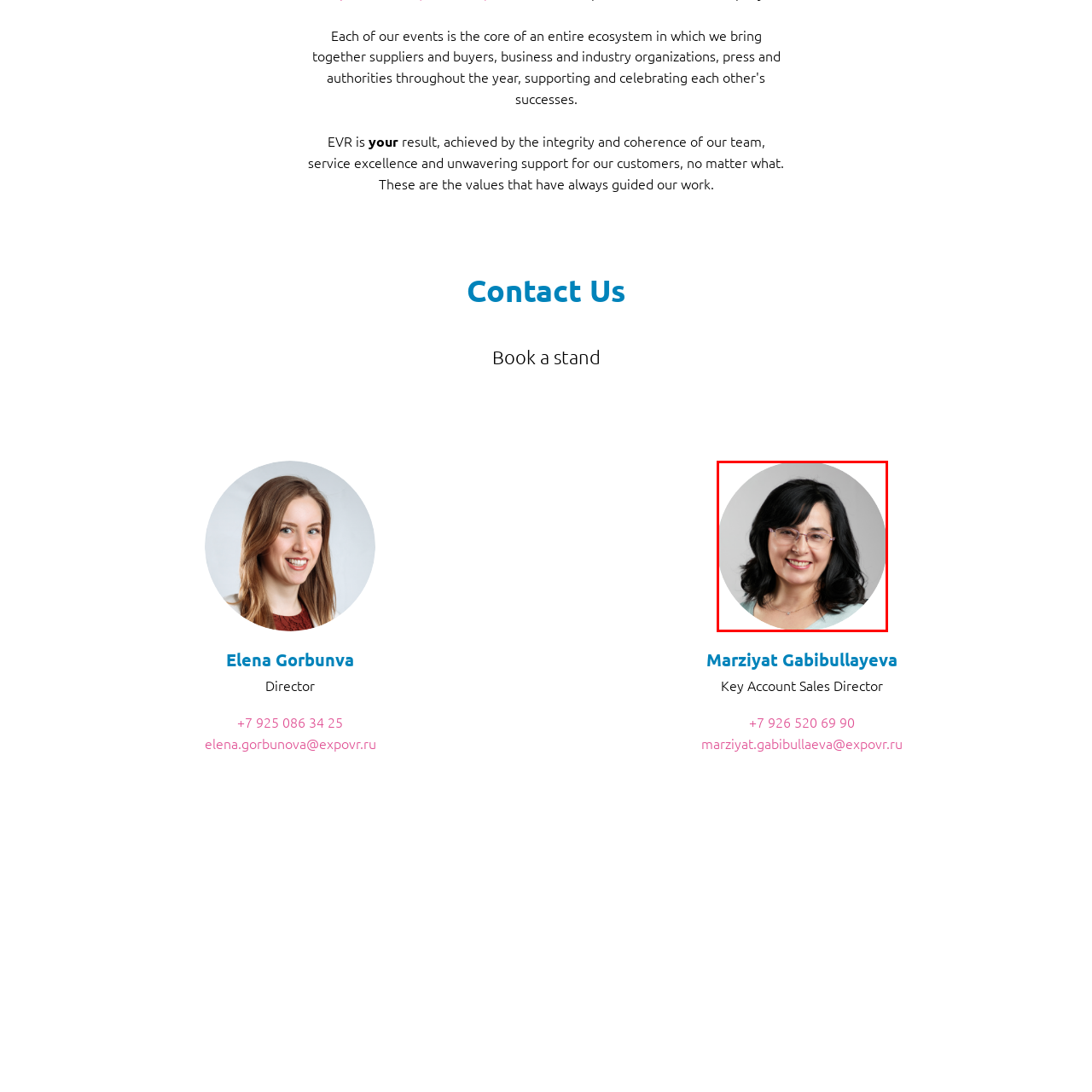What is the color of Marziyat's hair?
Examine the area marked by the red bounding box and respond with a one-word or short phrase answer.

Dark